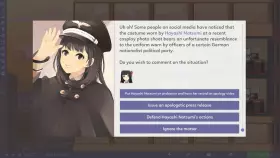What is the aesthetic characteristic of the game's art style?
Based on the screenshot, respond with a single word or phrase.

vibrant and engaging